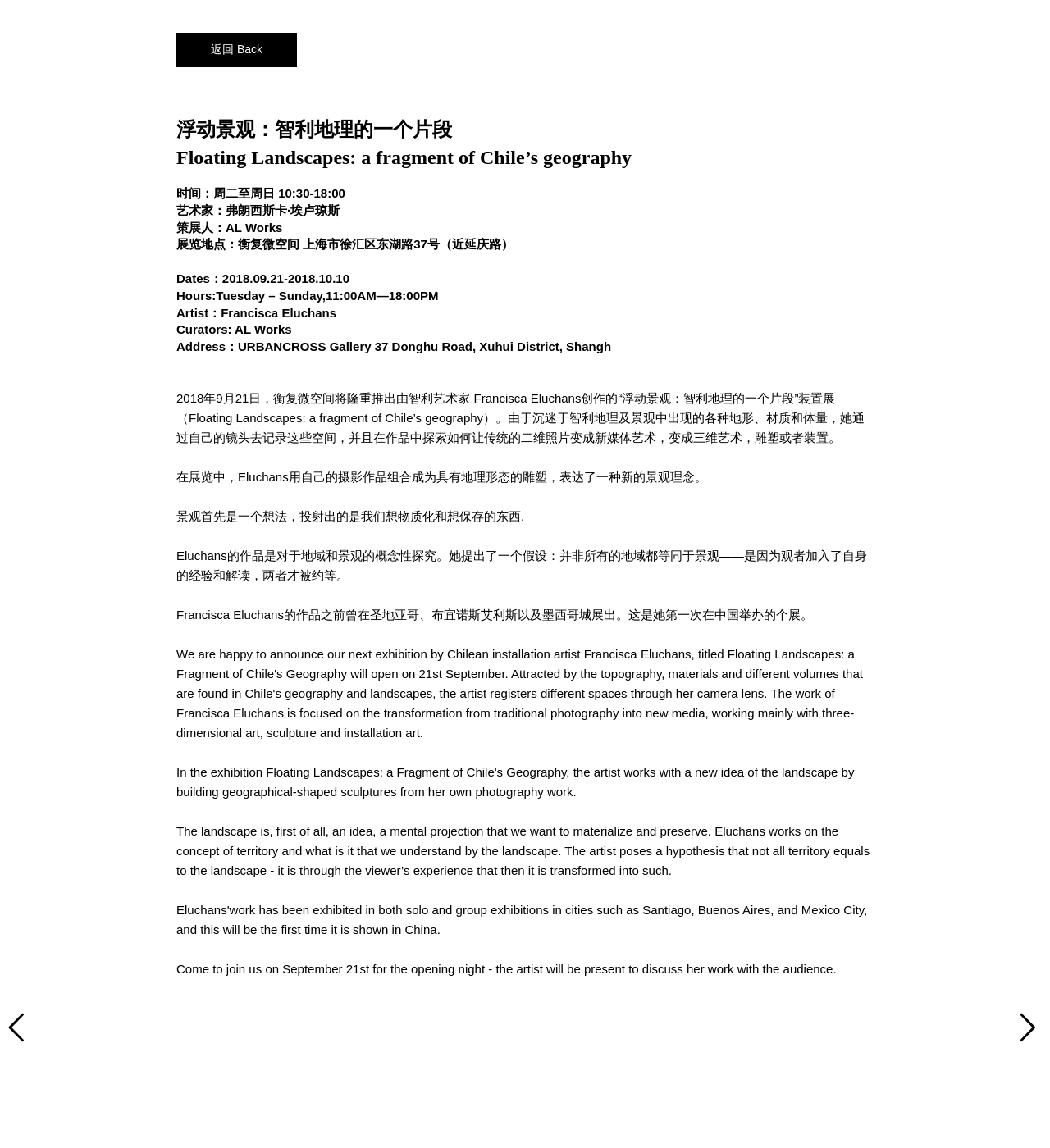What is the address of the exhibition?
Using the picture, provide a one-word or short phrase answer.

URBANCROSS Gallery 37 Donghu Road, Xuhui District, Shanghai